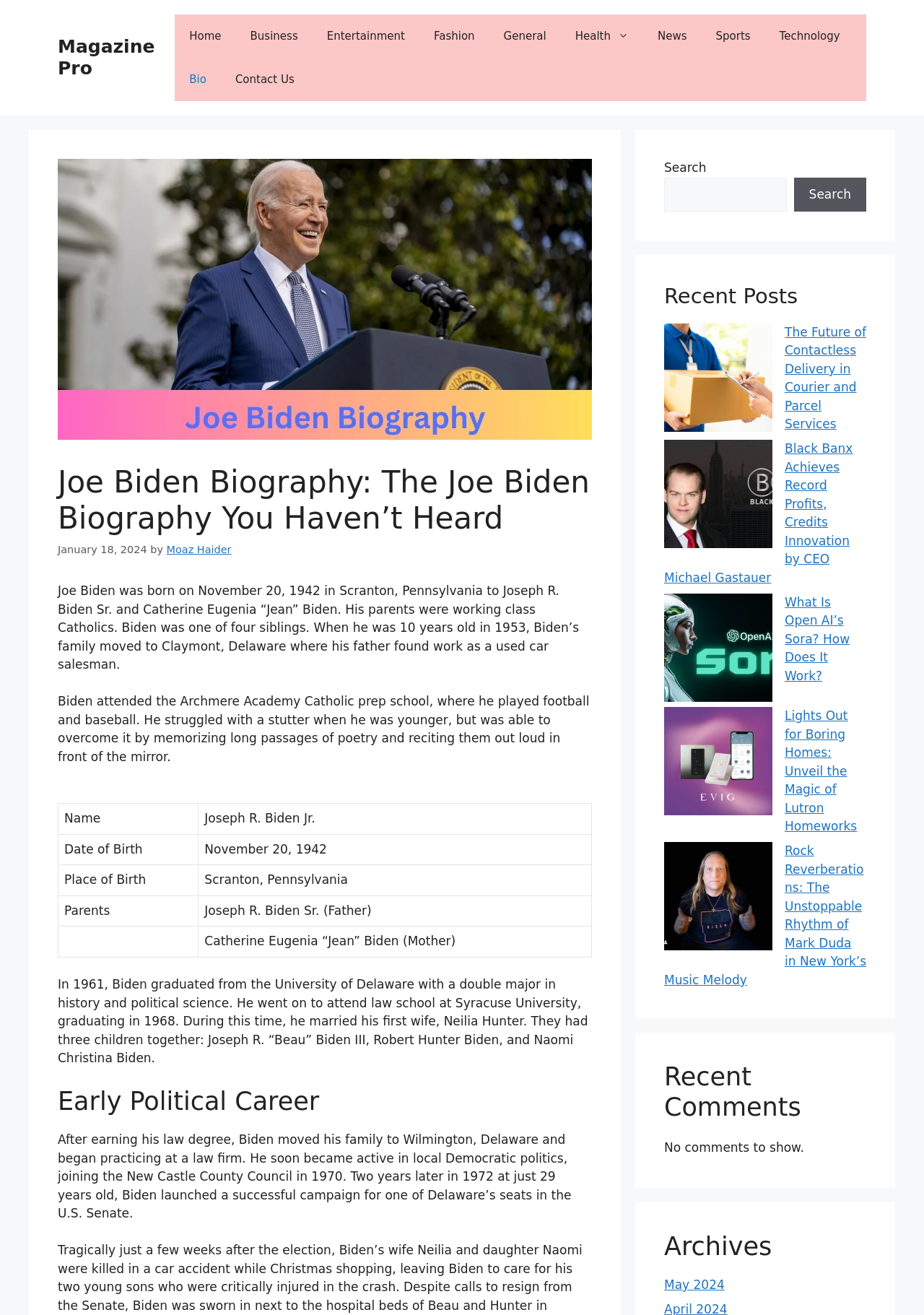How old was Joe Biden when he launched his campaign for the U.S. Senate?
Using the information from the image, give a concise answer in one word or a short phrase.

29